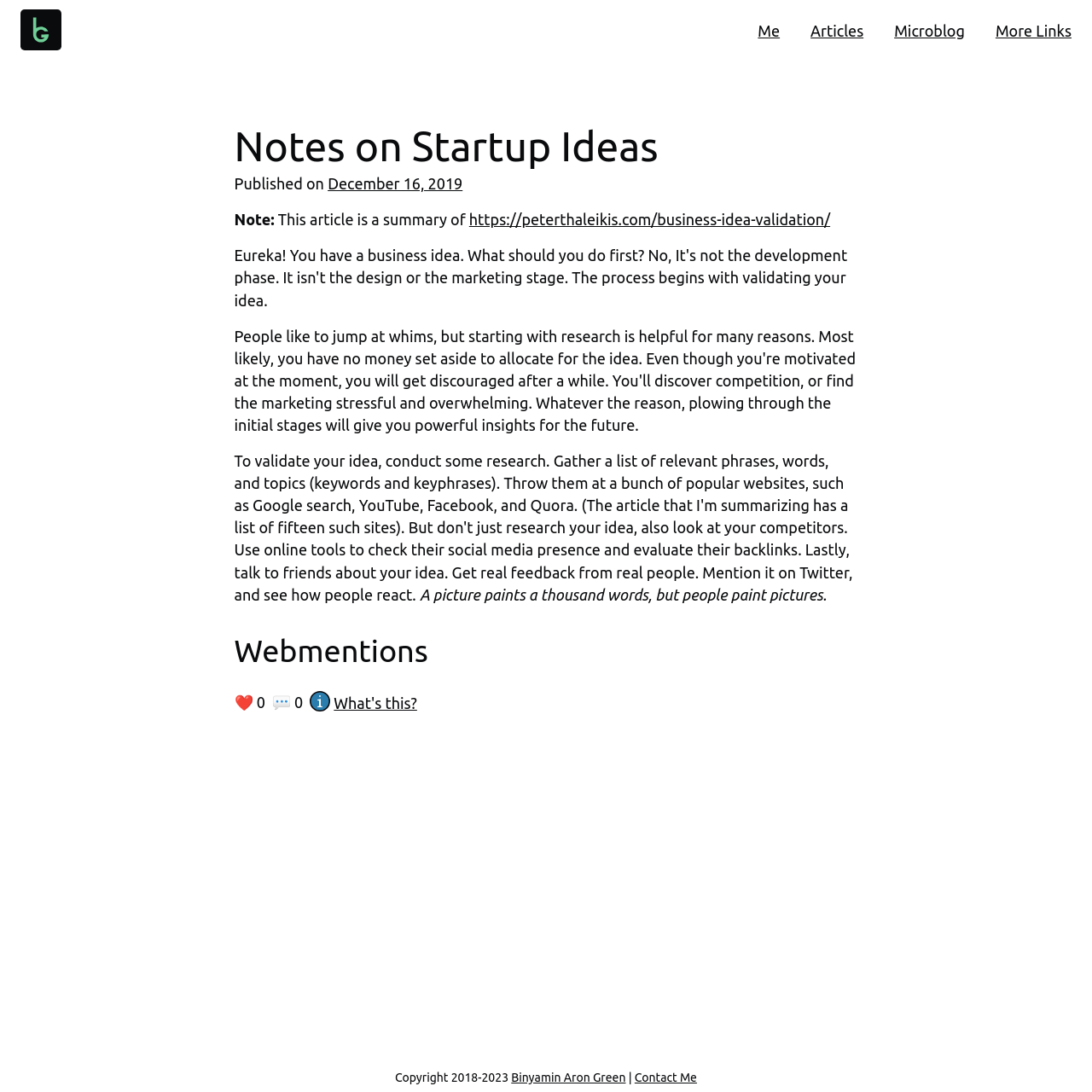Locate the bounding box coordinates of the element you need to click to accomplish the task described by this instruction: "check webmentions".

[0.214, 0.578, 0.786, 0.614]